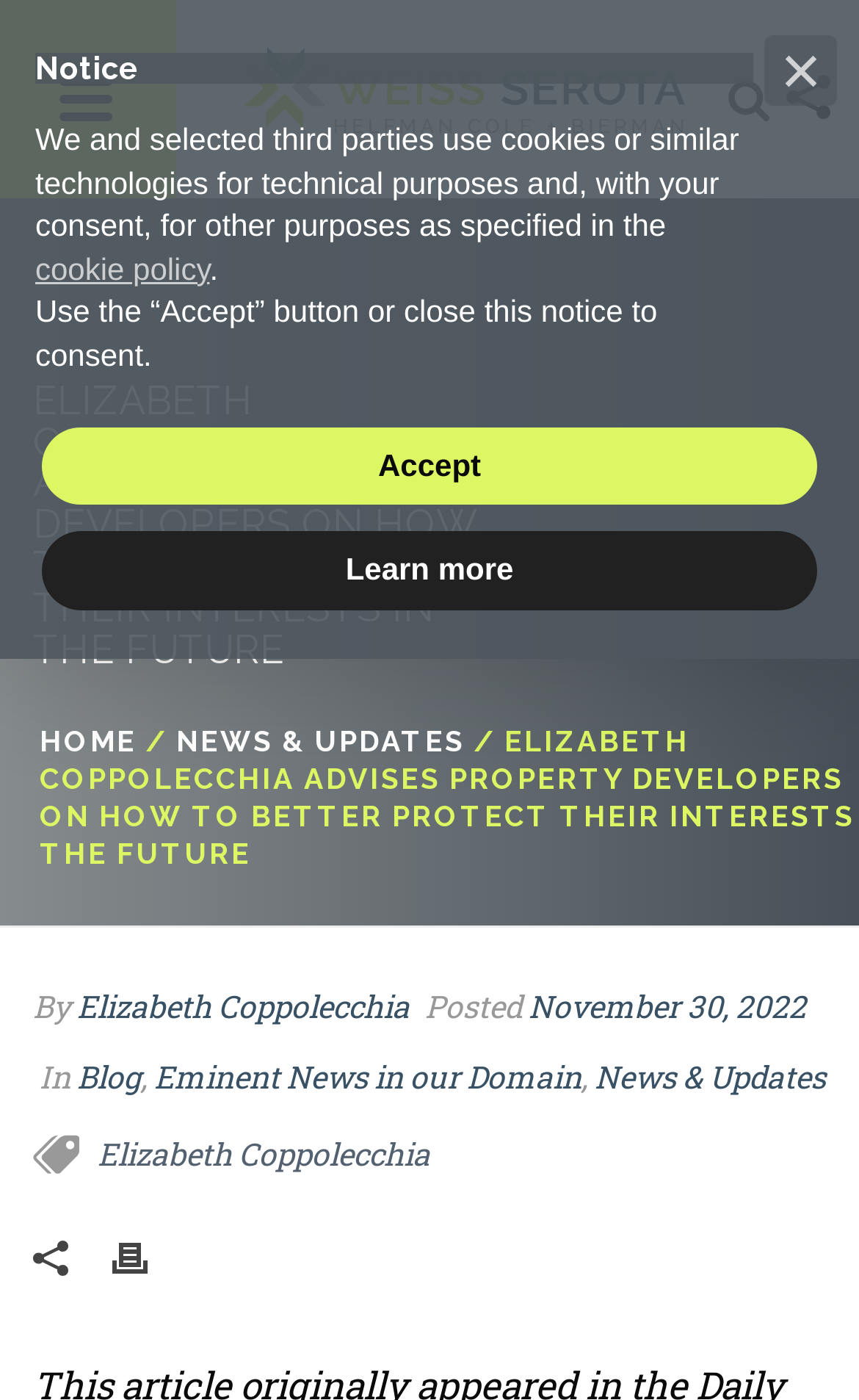Give a detailed account of the webpage.

This webpage appears to be an article page from a law firm's website. At the top, there is a banner image with the text "At the Crossroads of Business, Government & the Law". Below the banner, there is a heading that reads "ELIZABETH COPPOLECCHIA ADVISES PROPERTY DEVELOPERS ON HOW TO BETTER PROTECT THEIR INTERESTS IN THE FUTURE". 

On the top right corner, there are three links: "HOME", a separator, and "NEWS & UPDATES". Below the heading, there is an author byline that reads "By Elizabeth Coppolecchia" and a timestamp that indicates the article was posted on November 30, 2022. 

The article content is not explicitly described in the accessibility tree, but it is likely to be a lengthy text that occupies the majority of the page. On the right side of the page, there are several links and images, including a link to the author's profile, a "Print" button, and a few social media icons. 

At the very bottom of the page, there is a notice section that informs users about the website's cookie policy. The notice includes a "Learn more" button and an "Accept" button.